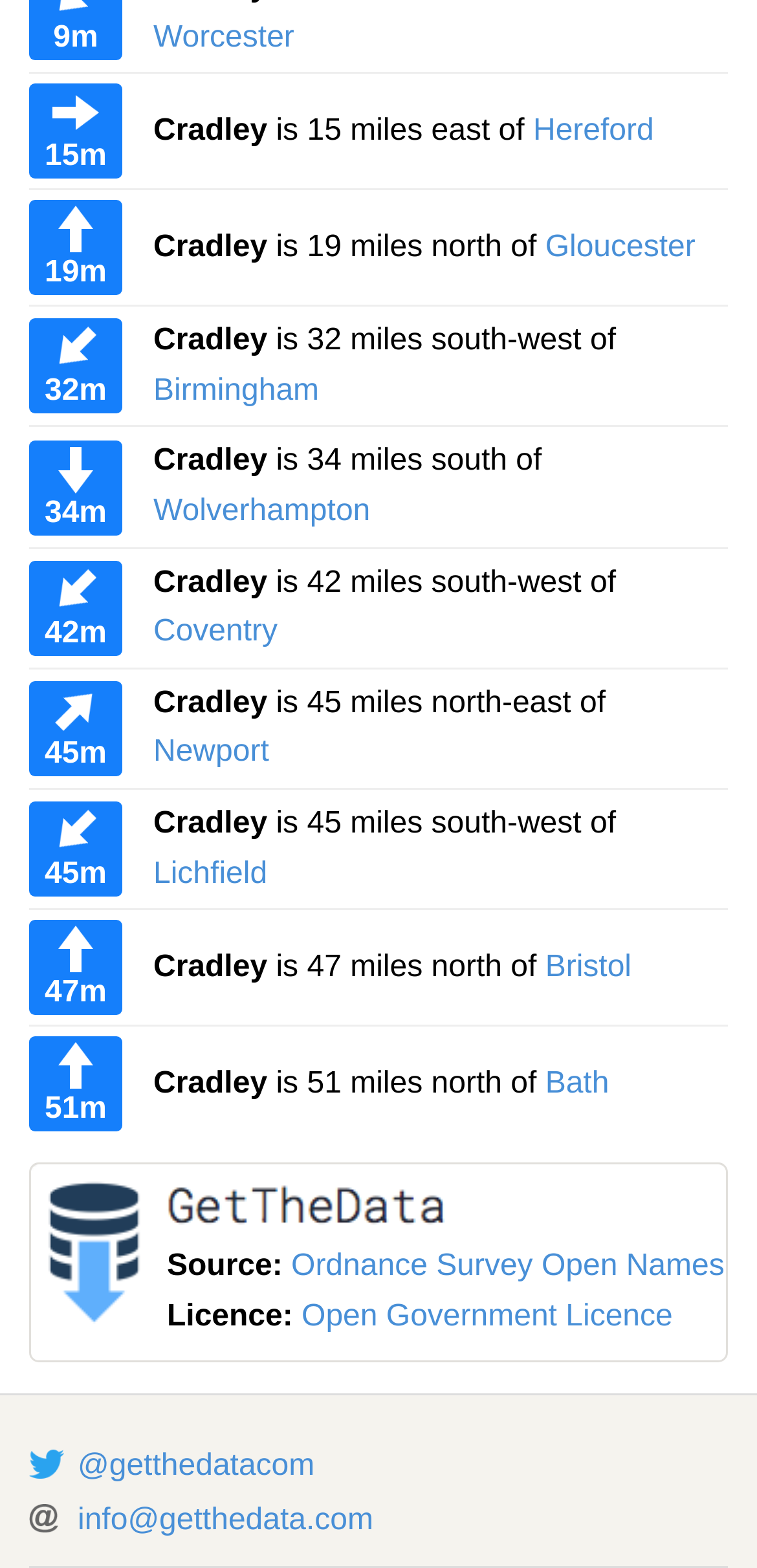Analyze the image and provide a detailed answer to the question: What is the source of the distance information?

I found a StaticText element with the text 'Source:' followed by a link element with the text 'Ordnance Survey Open Names', indicating that the source of the distance information is Ordnance Survey Open Names.